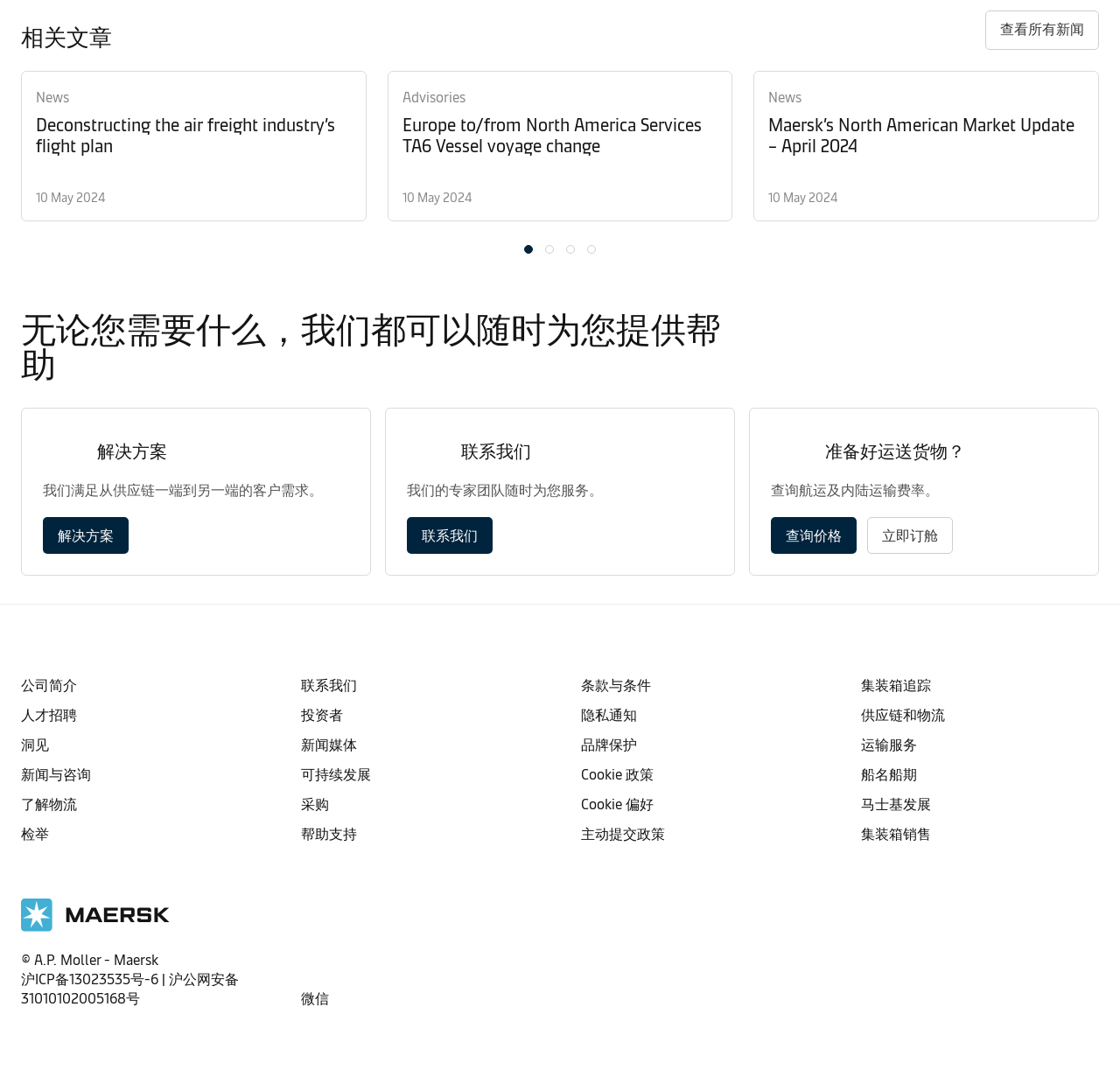How many links are there in the footer section?
Examine the image and provide an in-depth answer to the question.

I counted the number of links in the footer section, which include links to '公司简介', '人才招聘', '洞见', and others, totaling 14 links.